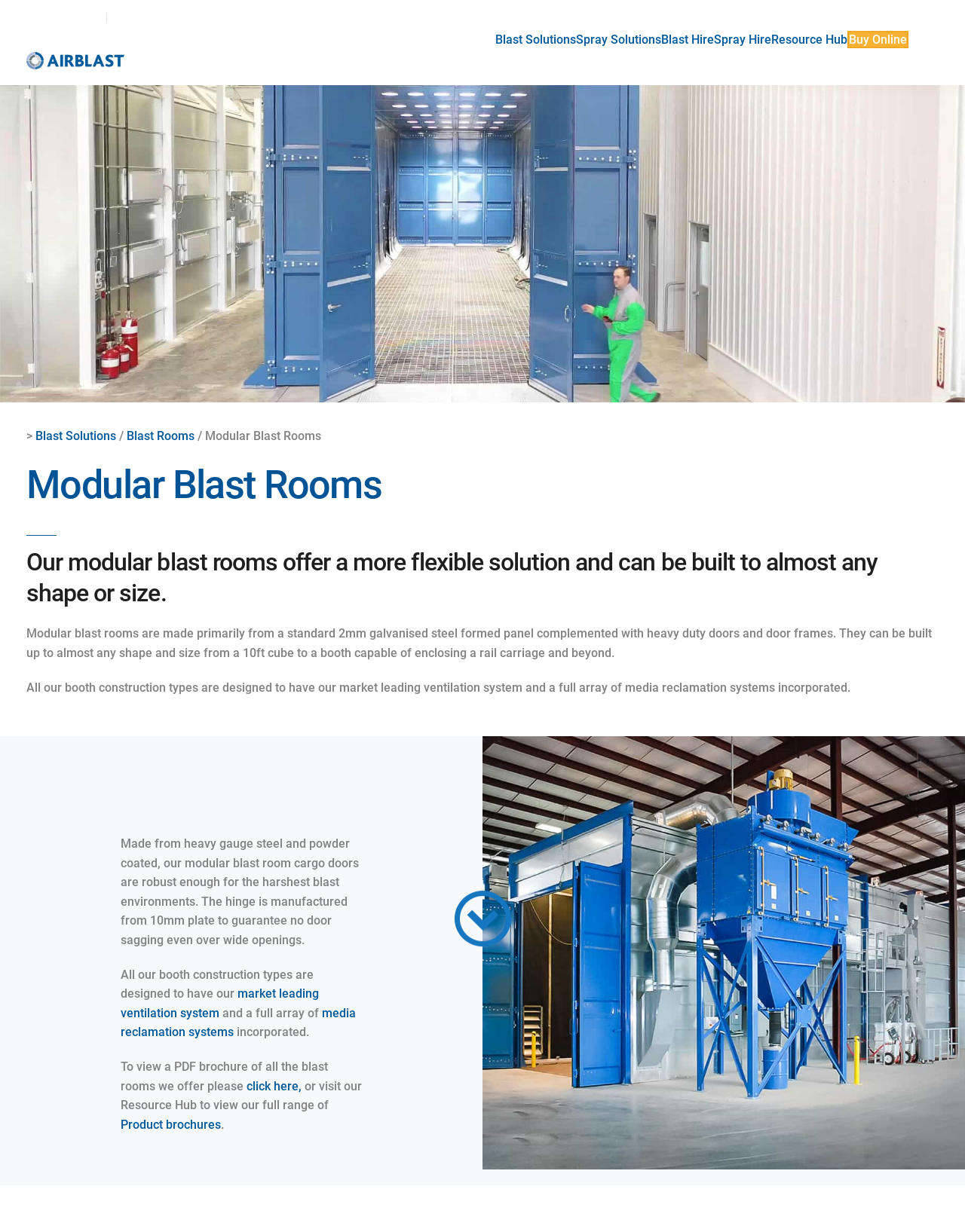Identify the title of the webpage and provide its text content.

Modular Blast Rooms